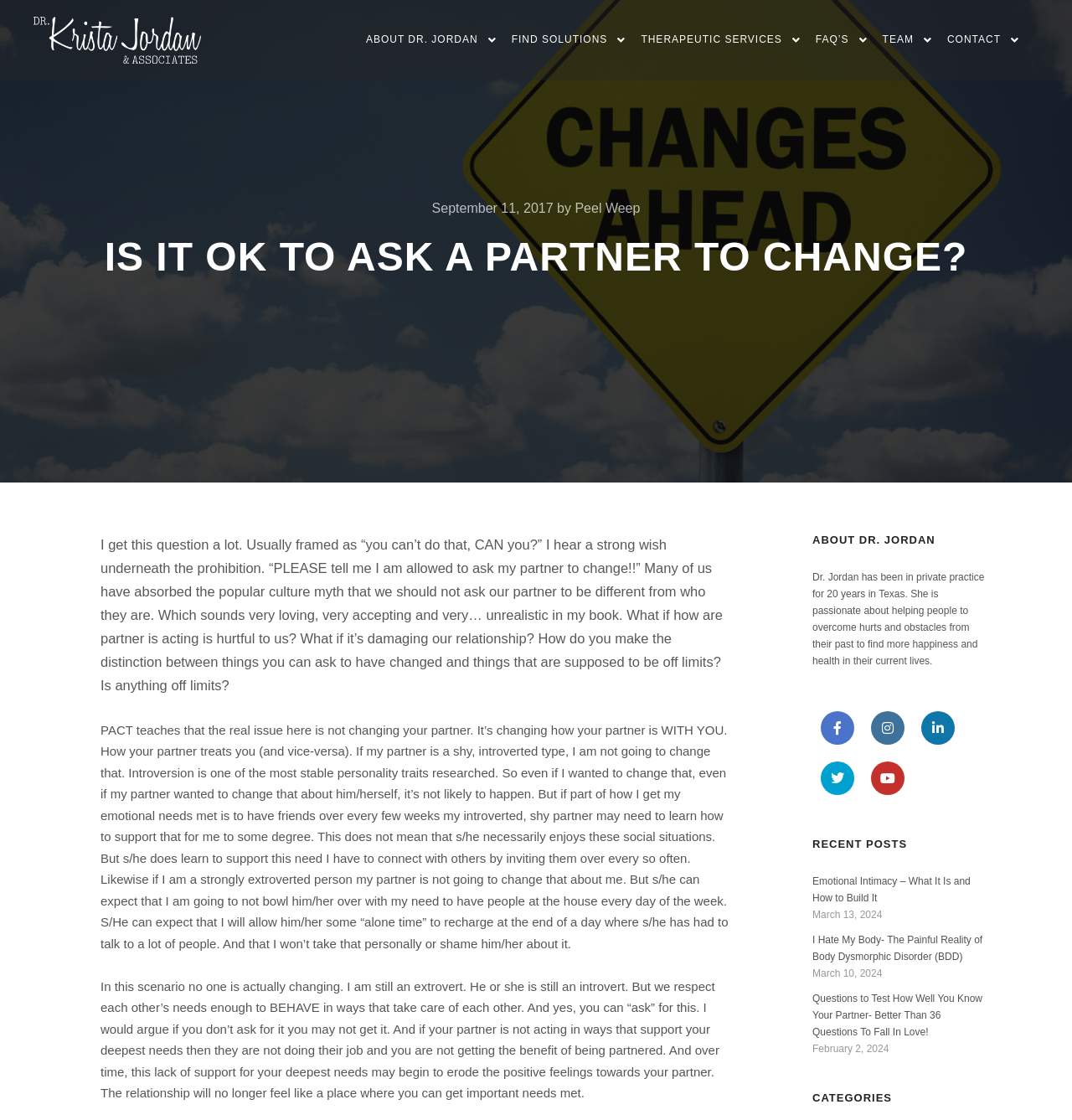What is Dr. Jordan's profession?
Using the screenshot, give a one-word or short phrase answer.

Private practice